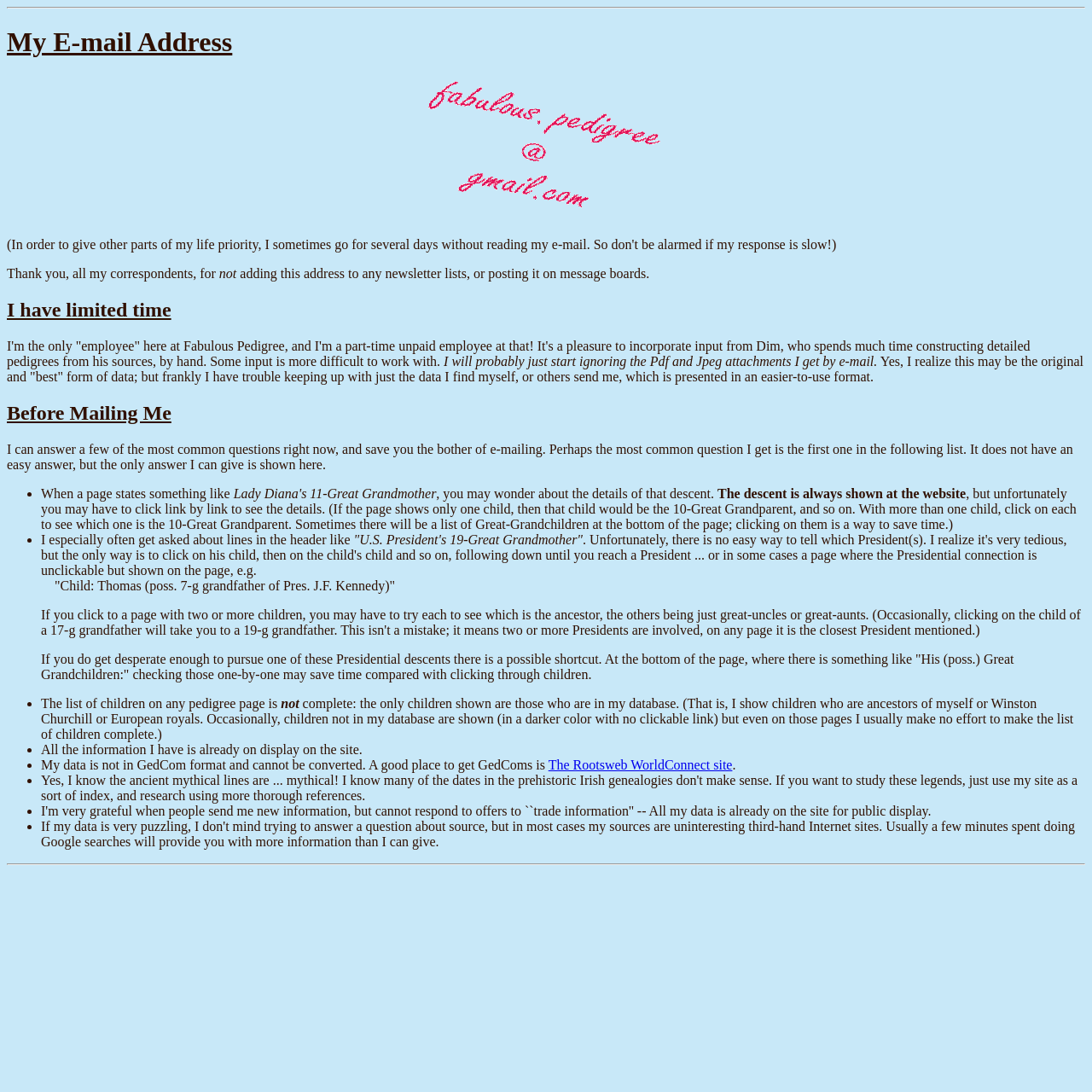What is the author's concern about email attachments?
Please provide a single word or phrase as the answer based on the screenshot.

Pdf and Jpeg attachments